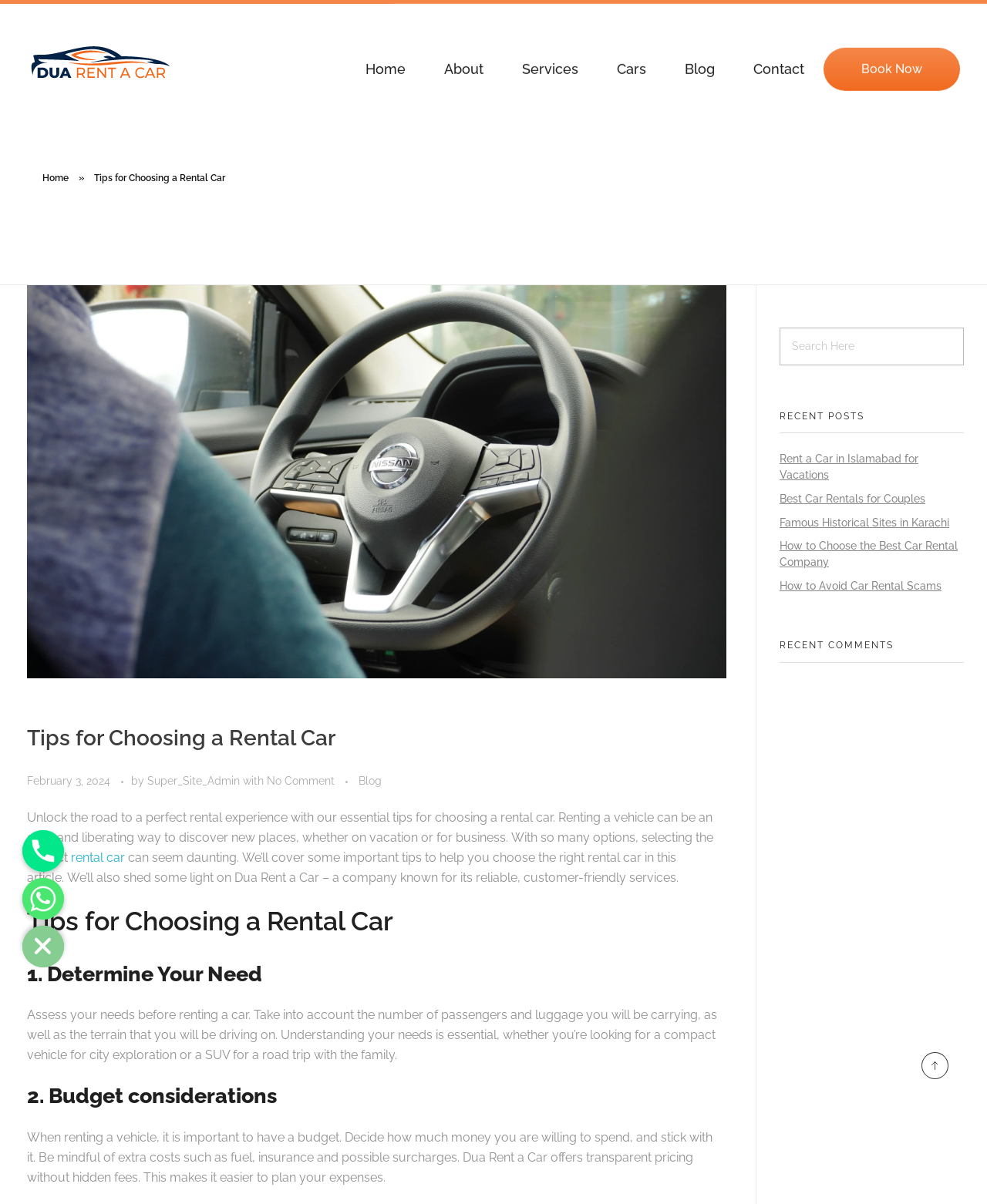Determine the bounding box coordinates of the UI element that matches the following description: "Blog". The coordinates should be four float numbers between 0 and 1 in the format [left, top, right, bottom].

[0.363, 0.64, 0.387, 0.657]